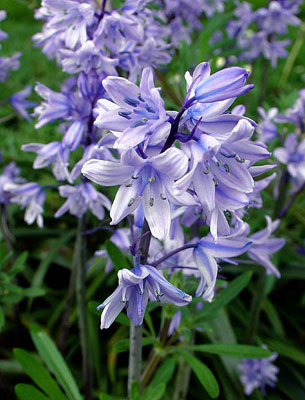Explain the content of the image in detail.

This image showcases a cluster of delicate purple-blue wildflowers, specifically the Spanish Bluebell (Hyacinthoides hispanica). The flowers exhibit a charming bell-like shape, with multiple blossoms forming graceful clusters atop slender green stems. Their soft lavender hue contrasts beautifully with the lush green foliage surrounding them, creating a picturesque spring scene. Native to the Iberian Peninsula, these perennial flowers often thrive in areas near villages and parks, where they bring vibrant color to gardens and natural landscapes alike. The Spanish Bluebell is commonly recognized for its enchanting appearance and ability to enchant viewers with its seasonal bloom.